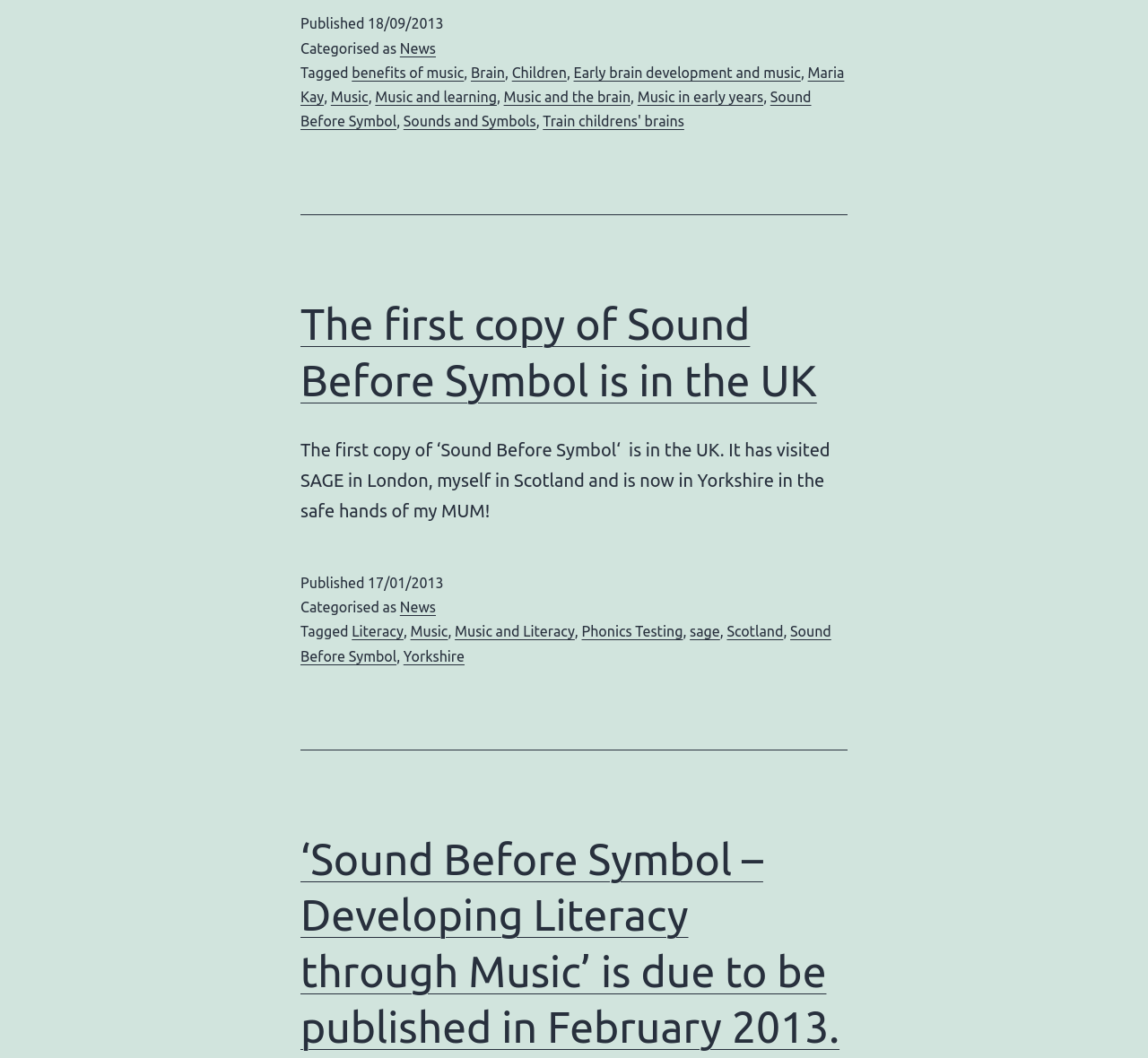Please find the bounding box coordinates for the clickable element needed to perform this instruction: "Explore the 'Sound Before Symbol' link".

[0.262, 0.589, 0.724, 0.628]